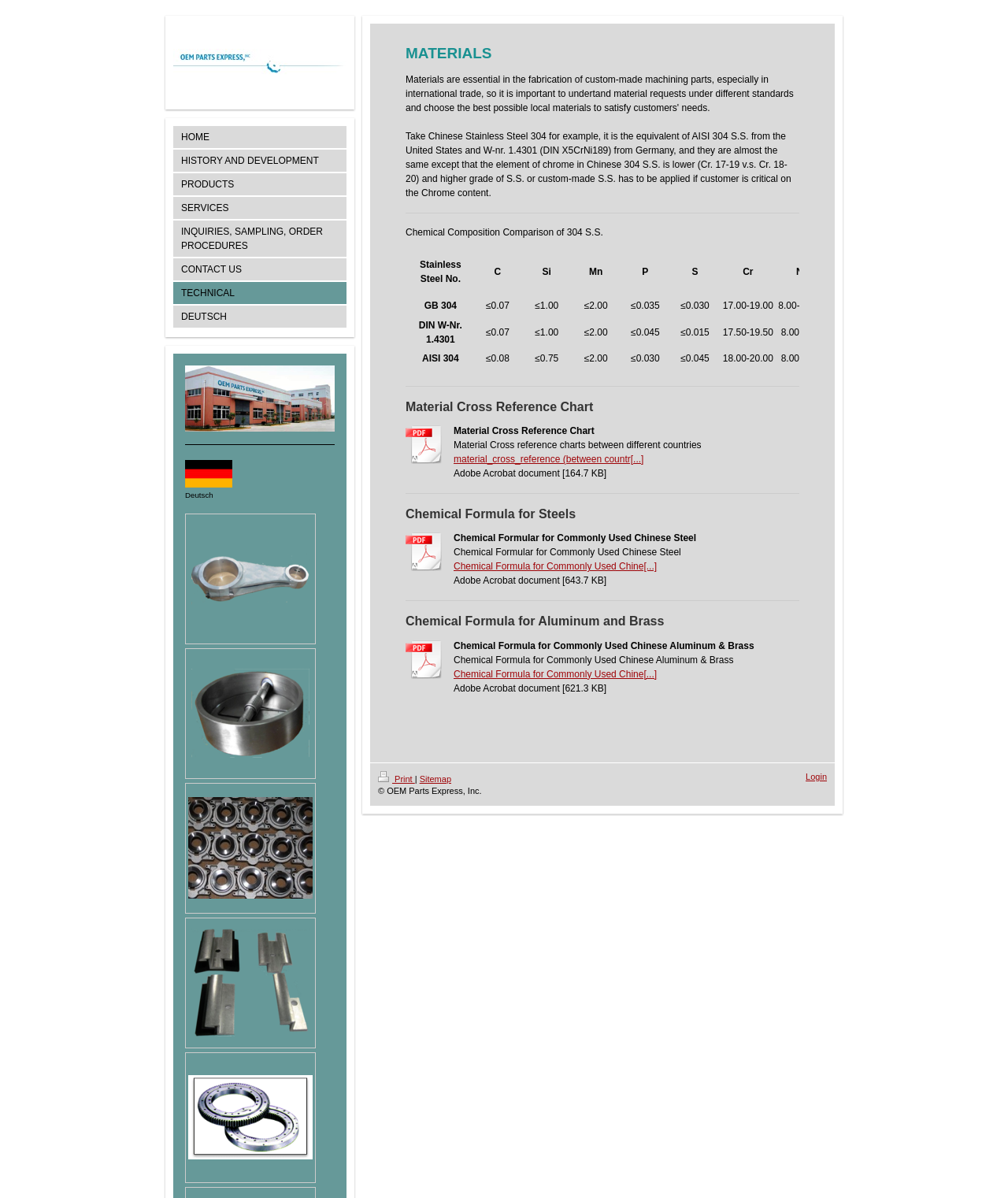Give a succinct answer to this question in a single word or phrase: 
What is the equivalent of AISI 304 S.S. in Germany?

W-nr. 1.4301 (DIN X5CrNi189)